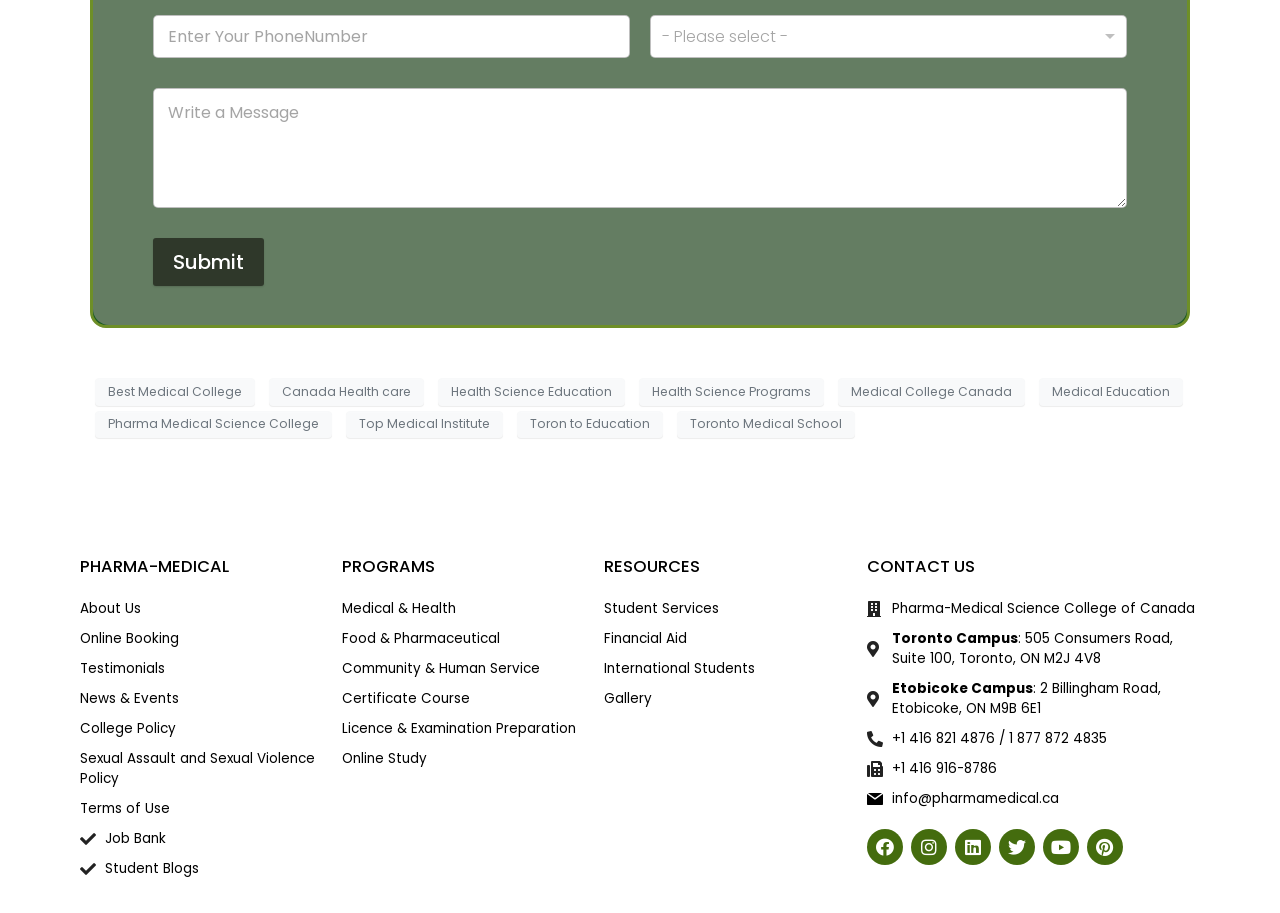Bounding box coordinates are given in the format (top-left x, top-left y, bottom-right x, bottom-right y). All values should be floating point numbers between 0 and 1. Provide the bounding box coordinate for the UI element described as: Certificate Course

[0.267, 0.755, 0.457, 0.777]